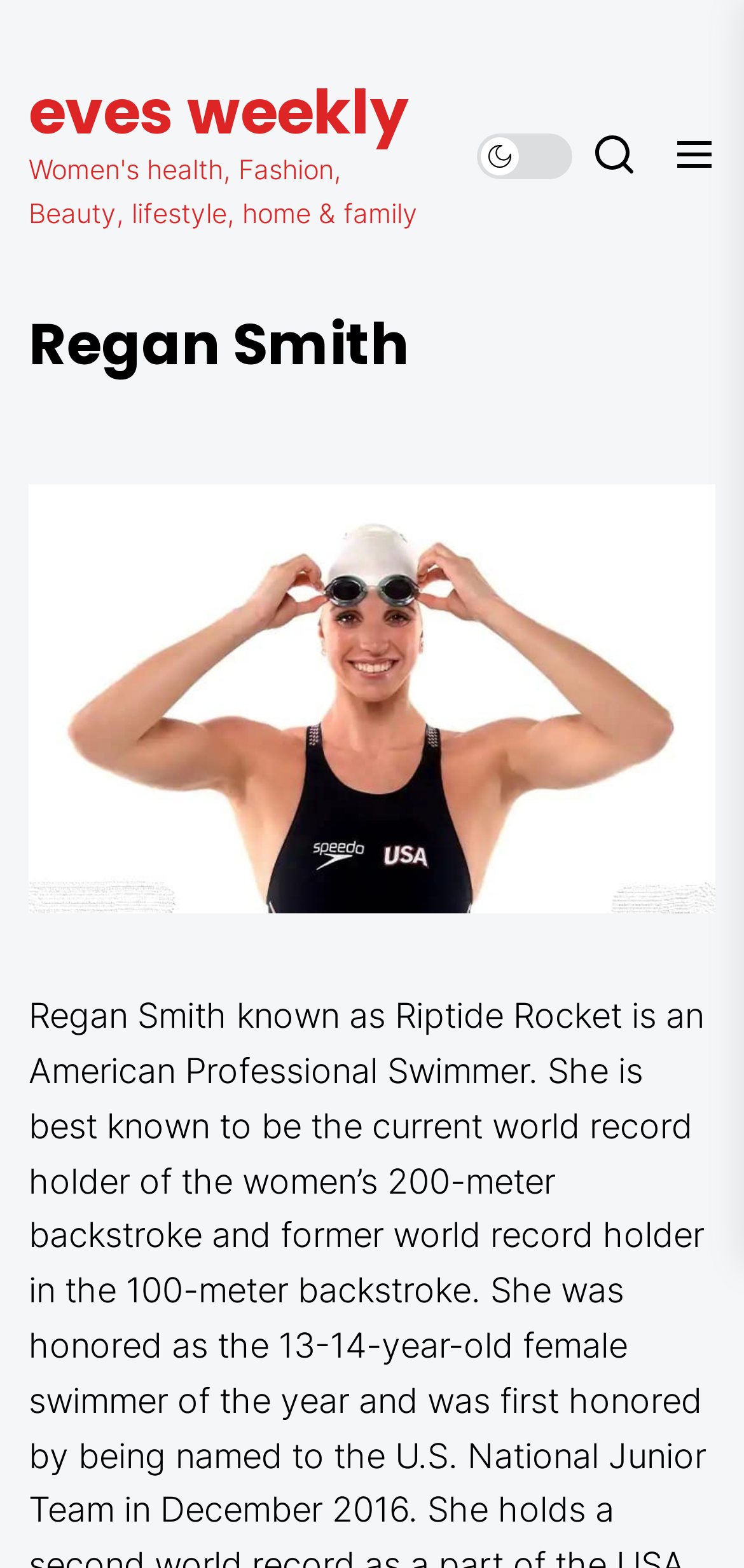What is the event in which Regan Smith holds the current world record?
Based on the image, provide your answer in one word or phrase.

200-meter backstroke